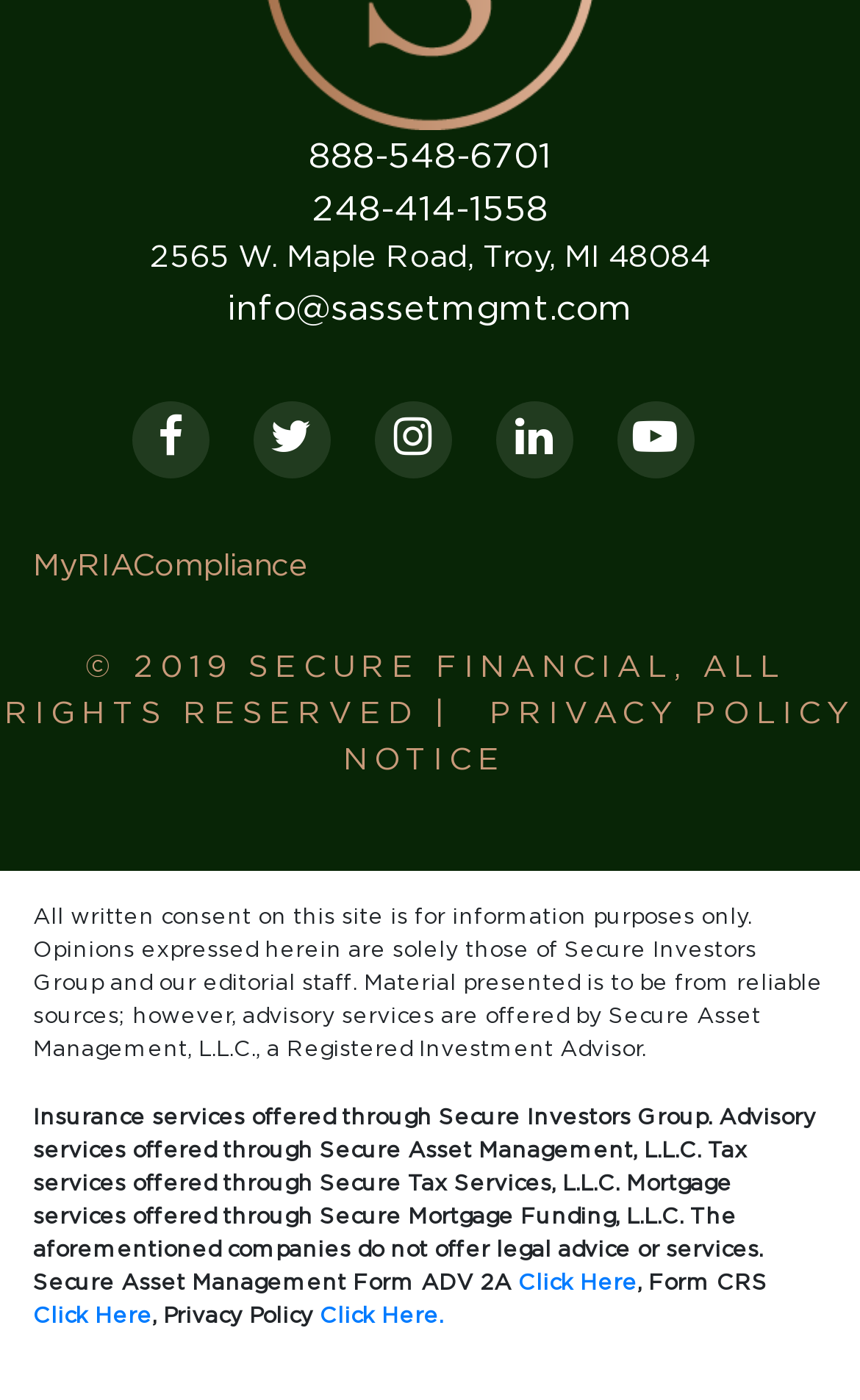Please give a one-word or short phrase response to the following question: 
What services are offered by Secure Investors Group?

Insurance services